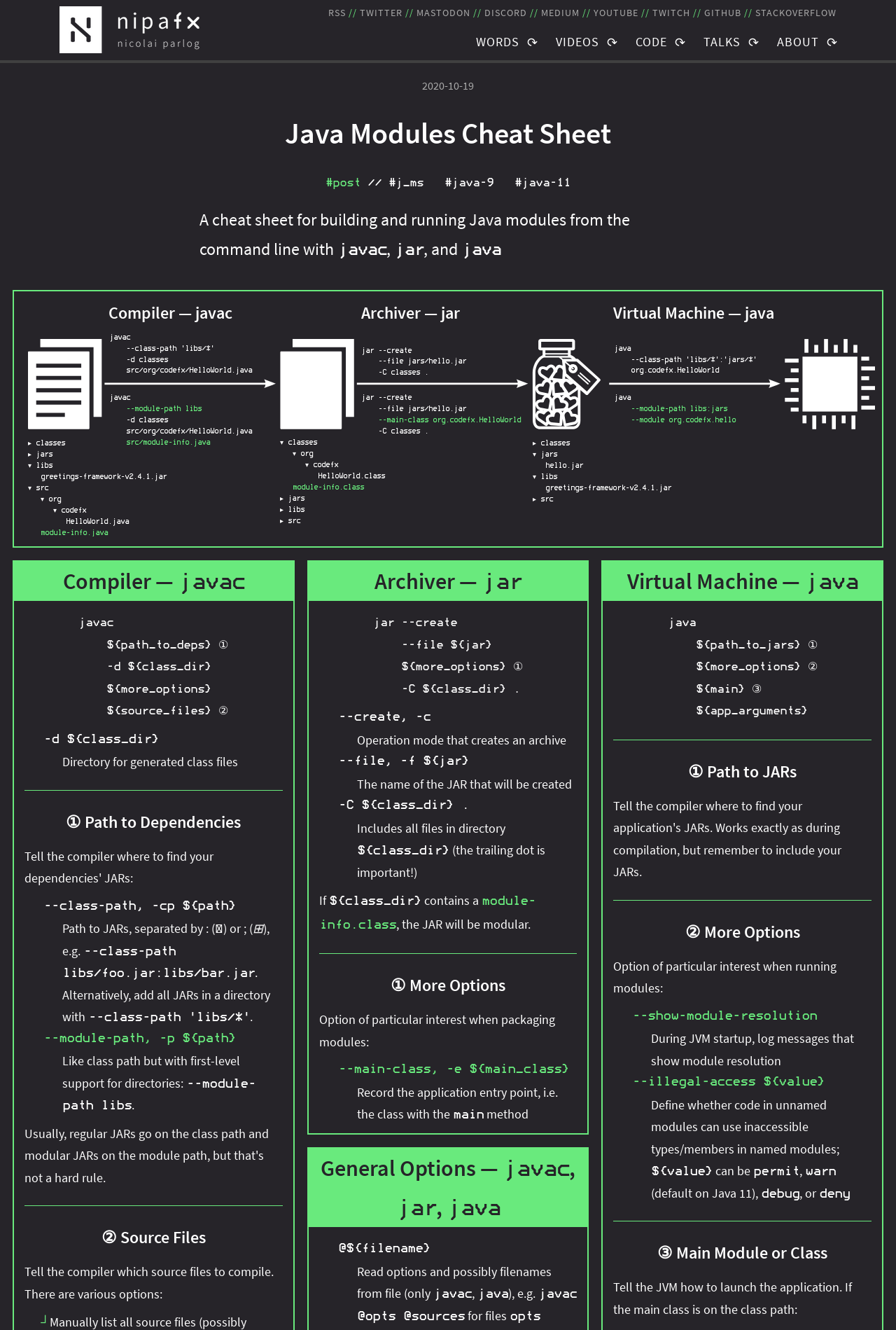Can you find the bounding box coordinates for the element to click on to achieve the instruction: "Subscribe to the newsletter"?

[0.531, 0.091, 0.619, 0.104]